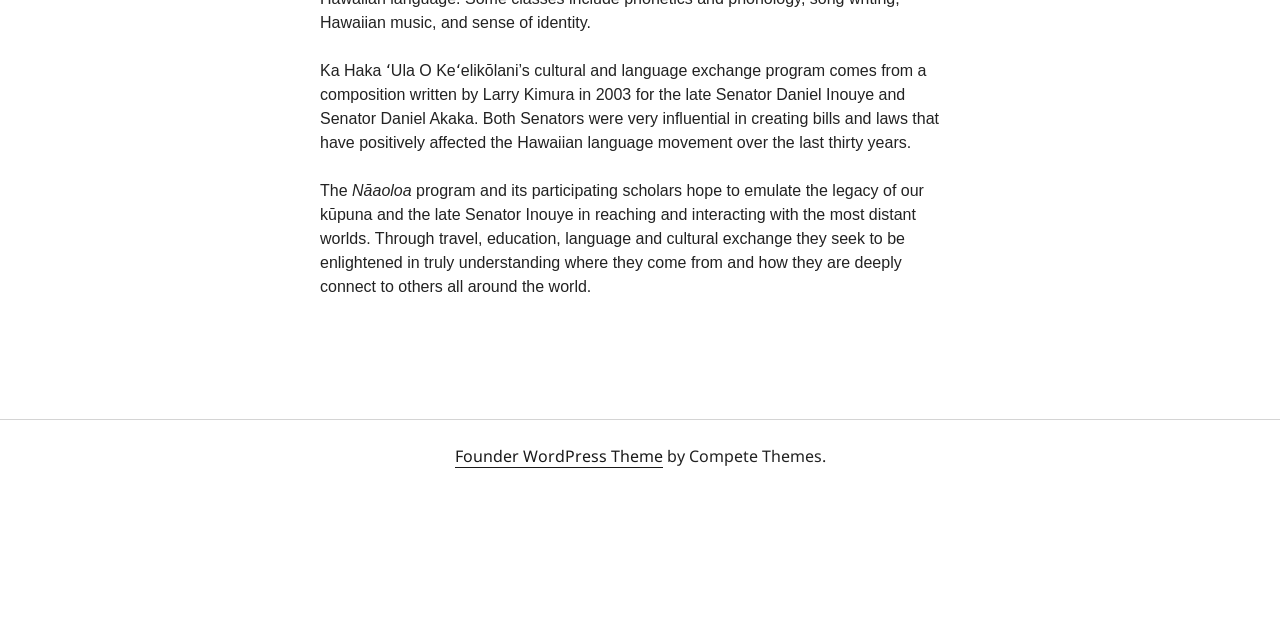Find the bounding box of the web element that fits this description: "Founder WordPress Theme".

[0.355, 0.695, 0.518, 0.731]